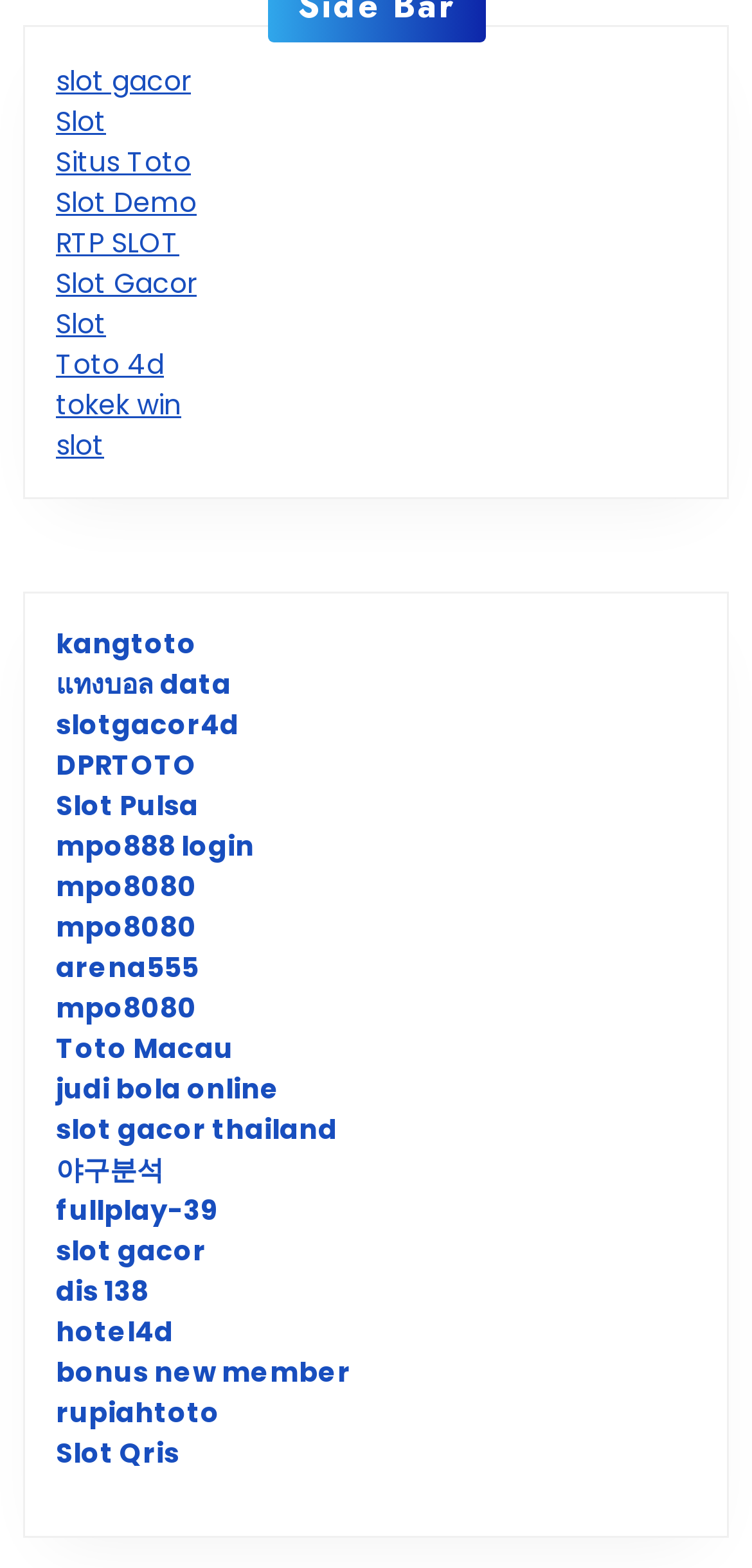Find the bounding box coordinates for the UI element whose description is: "judi bola online". The coordinates should be four float numbers between 0 and 1, in the format [left, top, right, bottom].

[0.074, 0.682, 0.372, 0.707]